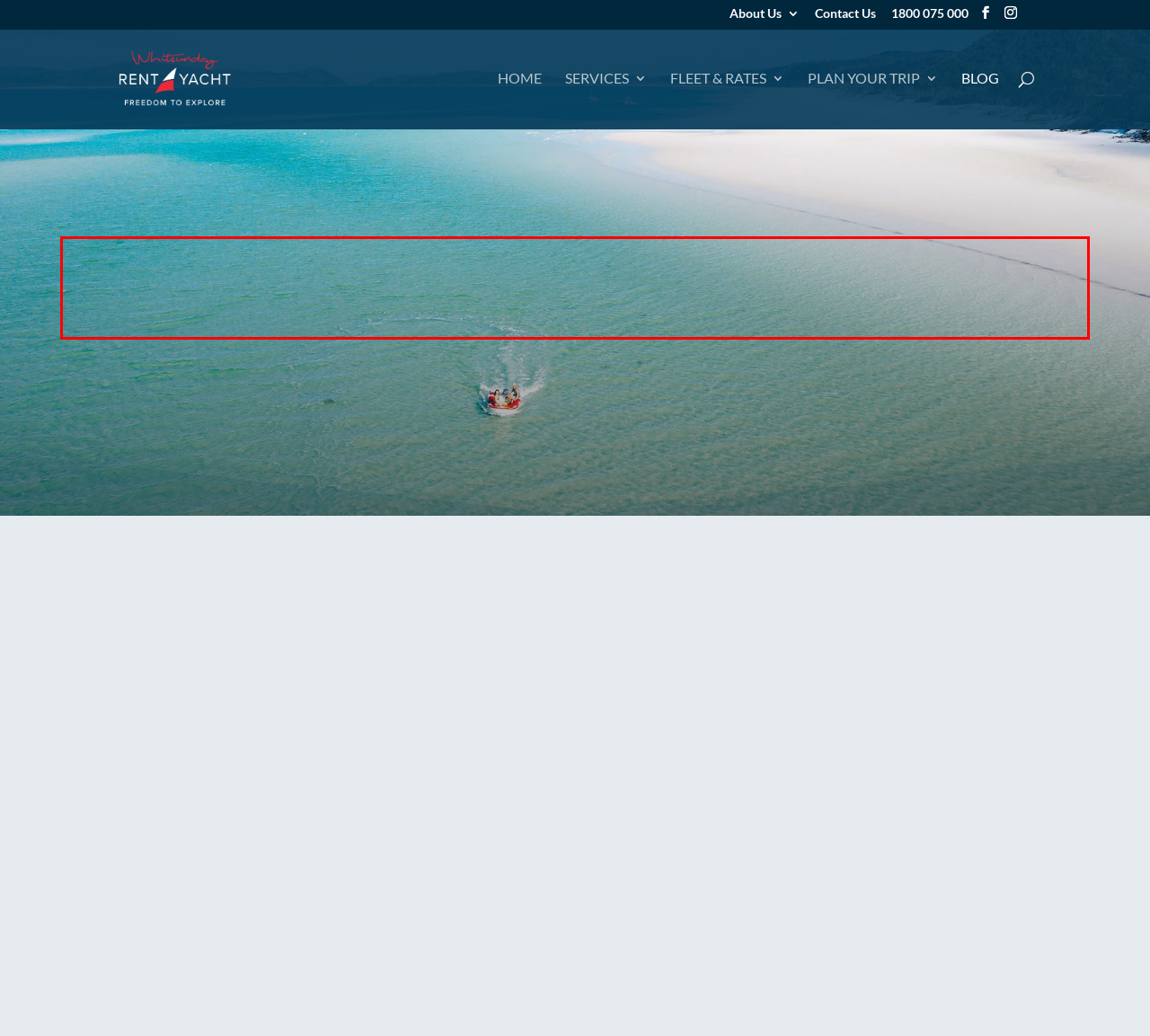The screenshot provided shows a webpage with a red bounding box. Apply OCR to the text within this red bounding box and provide the extracted content.

Whether you’re researching where to go in the Whitsundays, brushing up on your sailing knowledge, or perhaps you would like to know more about ecotourism and Australian travel… there’s bound to be something that will interest you here.